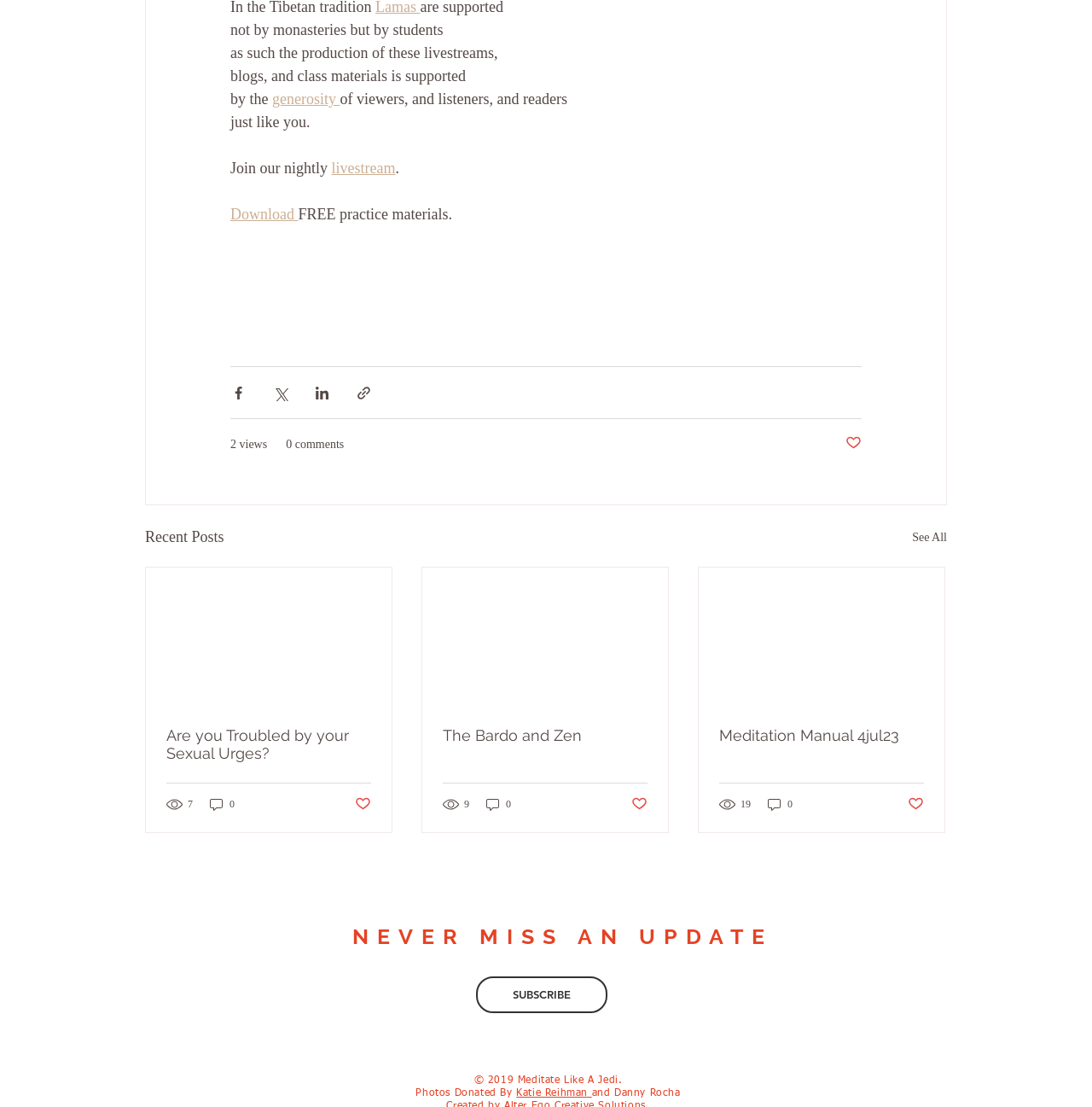What is the text of the first link in the Social Bar?
Please provide a detailed answer to the question.

I looked at the list element [66] with the text 'Social Bar' and found the first link element [126] inside it, which has the text 'YouTube - Black Circle'.